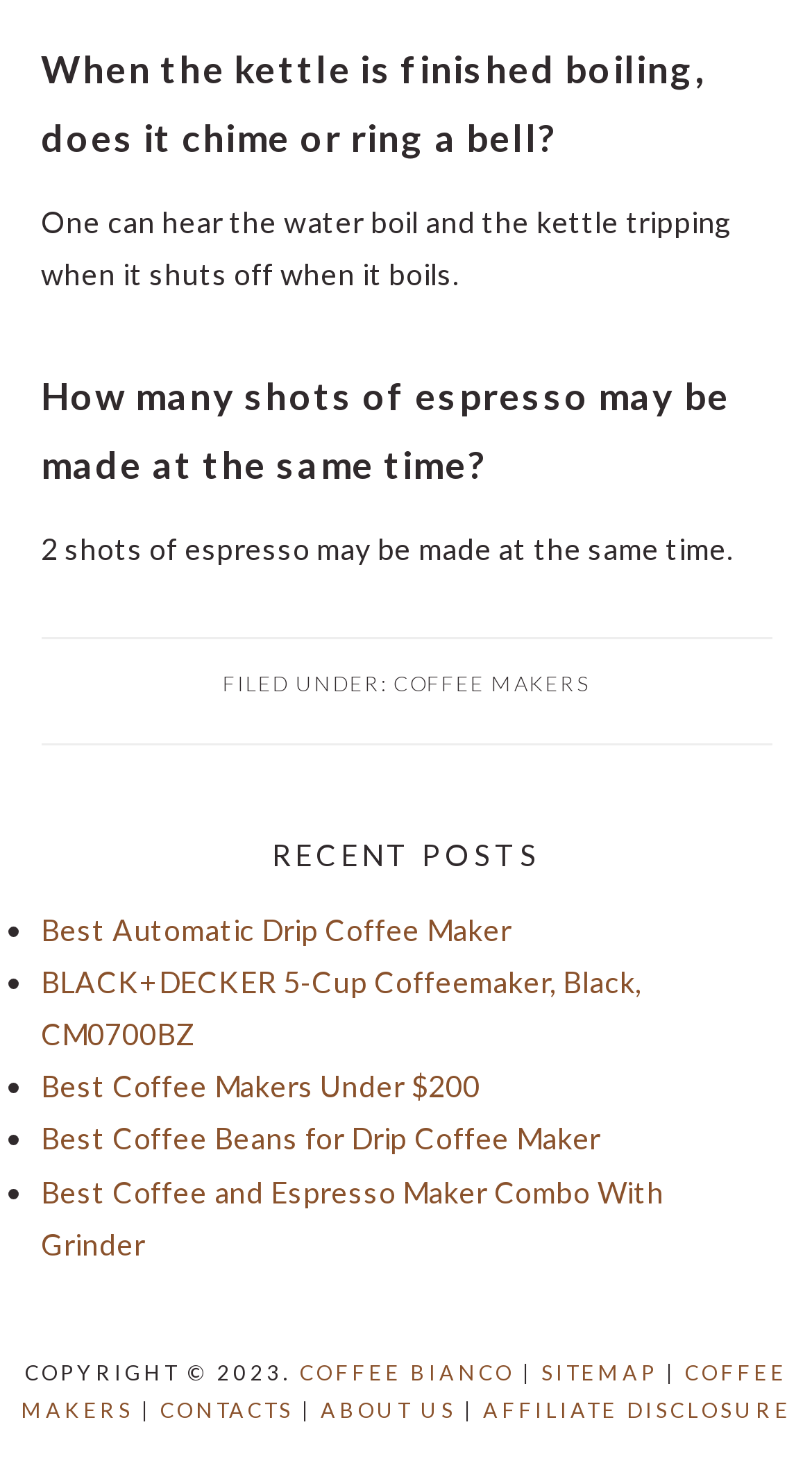How many shots of espresso can be made at the same time?
Carefully examine the image and provide a detailed answer to the question.

The webpage contains a heading 'How many shots of espresso may be made at the same time?' and the corresponding answer is '2 shots of espresso may be made at the same time.' which indicates that 2 shots of espresso can be made simultaneously.